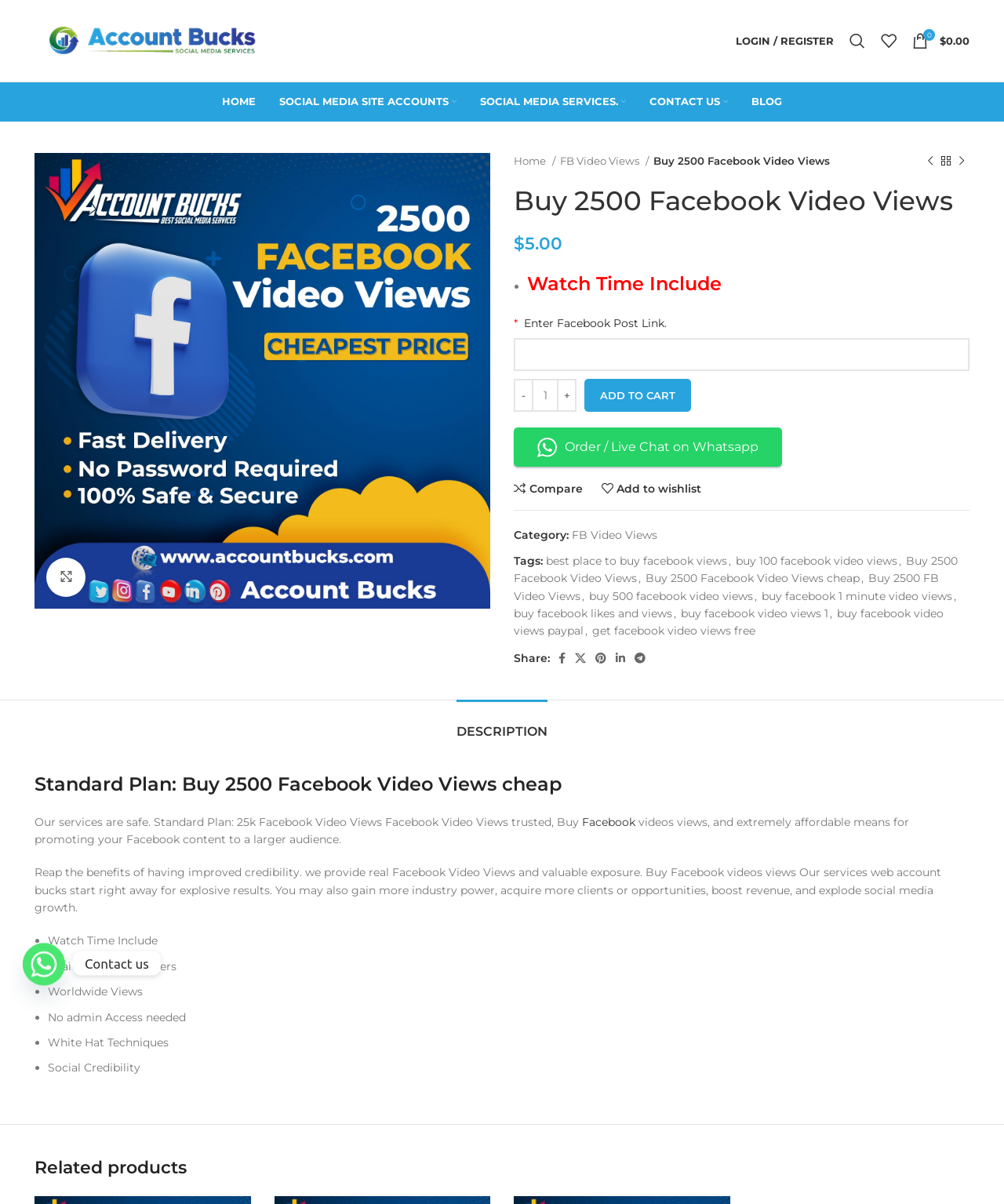Using the element description: "FB Video Views", determine the bounding box coordinates for the specified UI element. The coordinates should be four float numbers between 0 and 1, [left, top, right, bottom].

[0.57, 0.439, 0.655, 0.45]